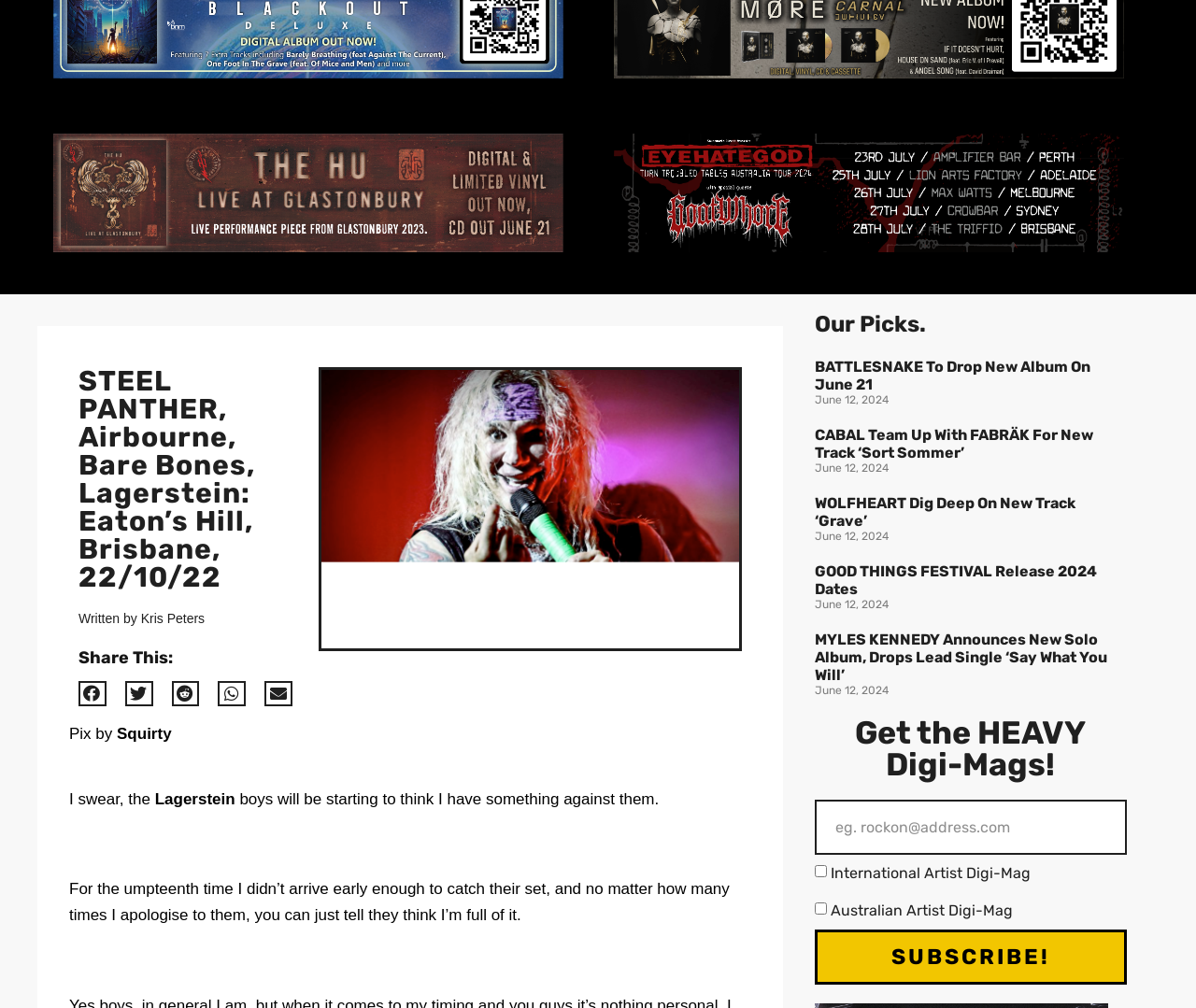Find the bounding box of the element with the following description: "SUBSCRIBE!". The coordinates must be four float numbers between 0 and 1, formatted as [left, top, right, bottom].

[0.681, 0.922, 0.942, 0.977]